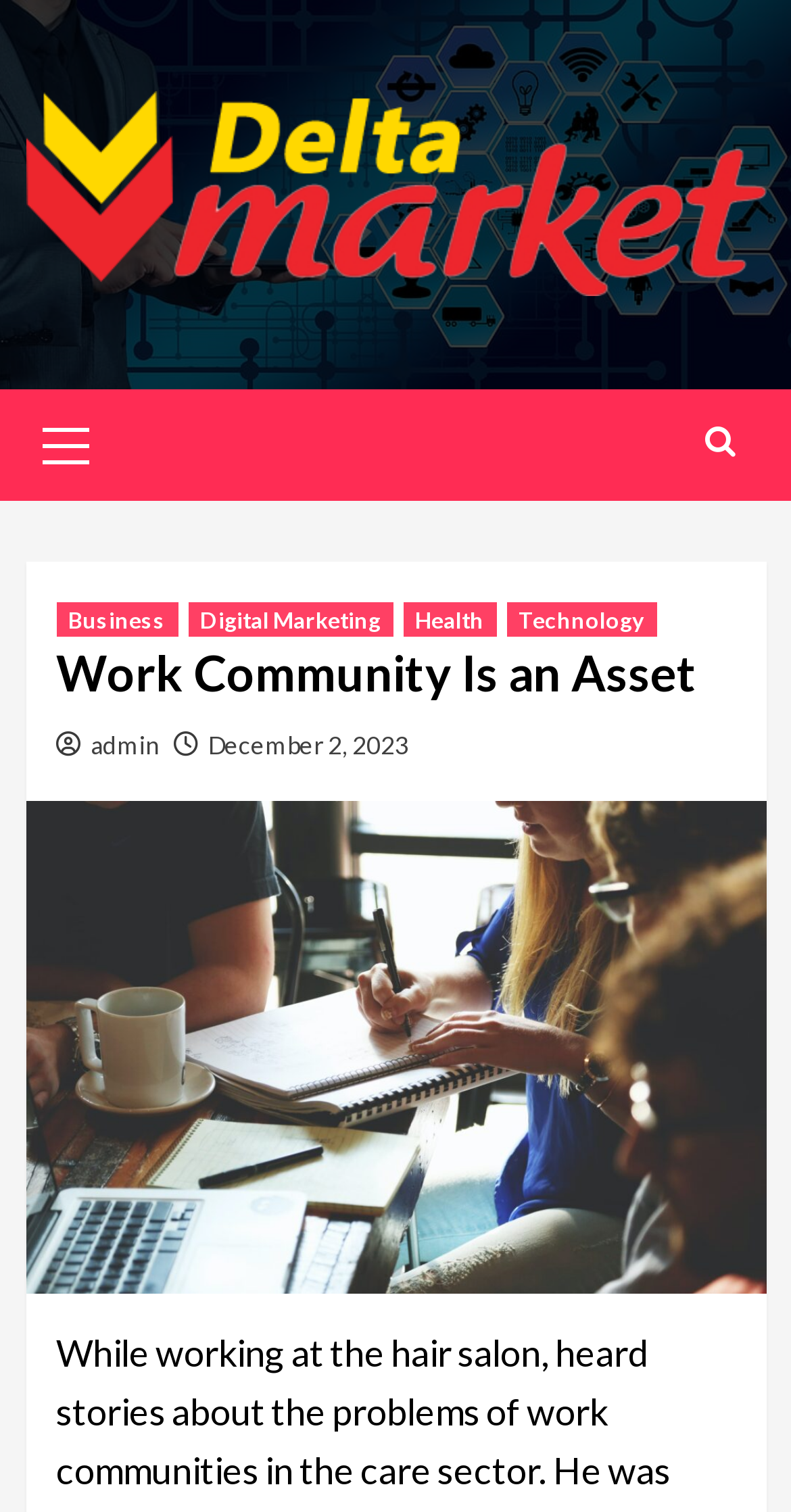Describe the webpage meticulously, covering all significant aspects.

The webpage is titled "DELTA MARKET - Work Community Is an Asset" and has a prominent logo image of "DELTA MARKET" at the top left corner. Below the logo, there is a primary menu with a link labeled "Primary Menu". 

To the right of the primary menu, there is a search icon represented by the Unicode character "\uf002". 

The main content area is divided into sections, with a header section at the top. The header section contains five links: "Business", "Digital Marketing", "Health", "Technology", and a heading titled "Work Community Is an Asset". 

Below the heading, there are two links: "admin" and a date "December 2, 2023". The meta description suggests that the webpage may be related to stories about problems in work communities in the care sector, but this is not explicitly stated on the webpage.